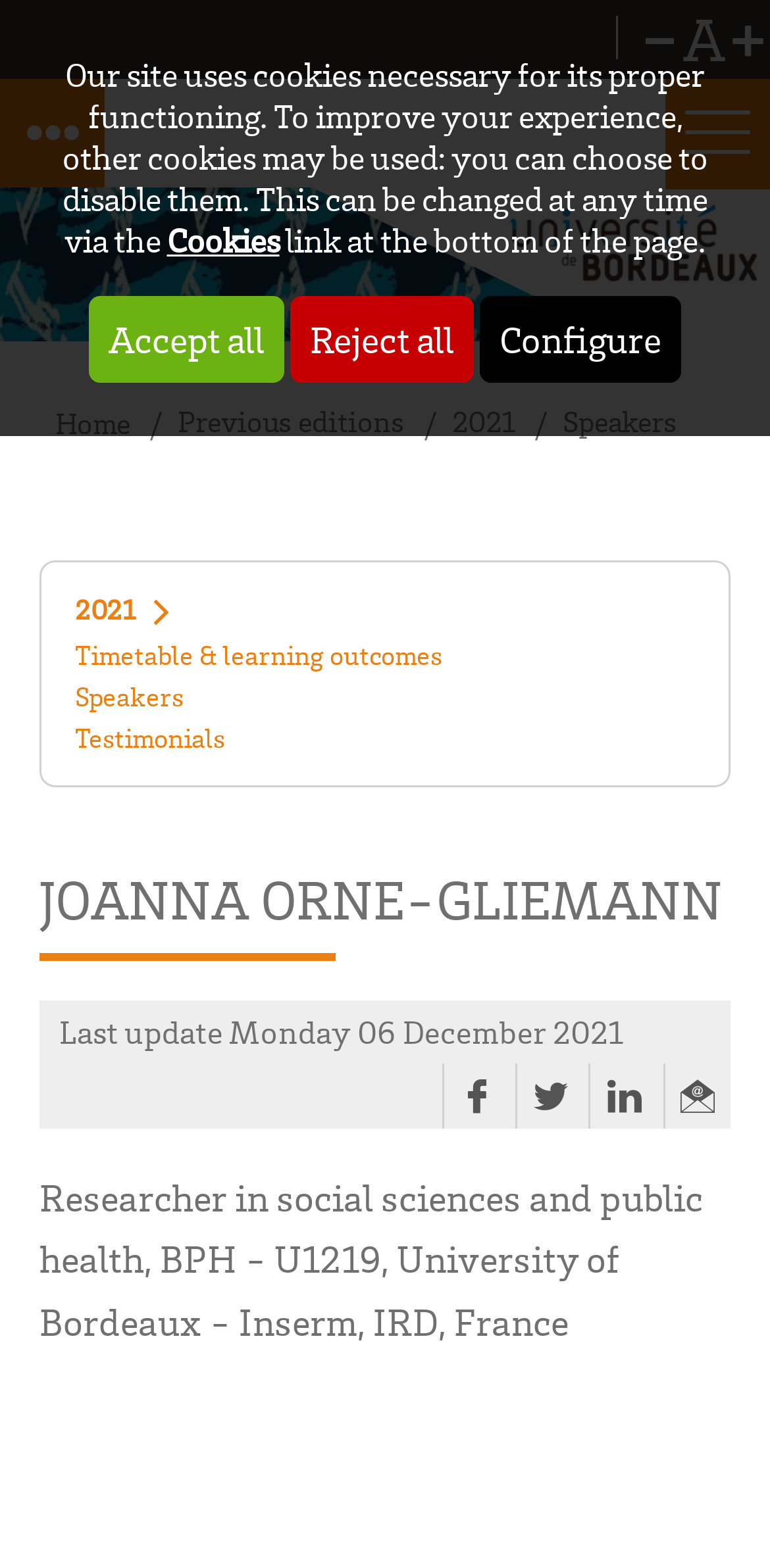Determine the bounding box coordinates for the UI element matching this description: "Hansard".

None